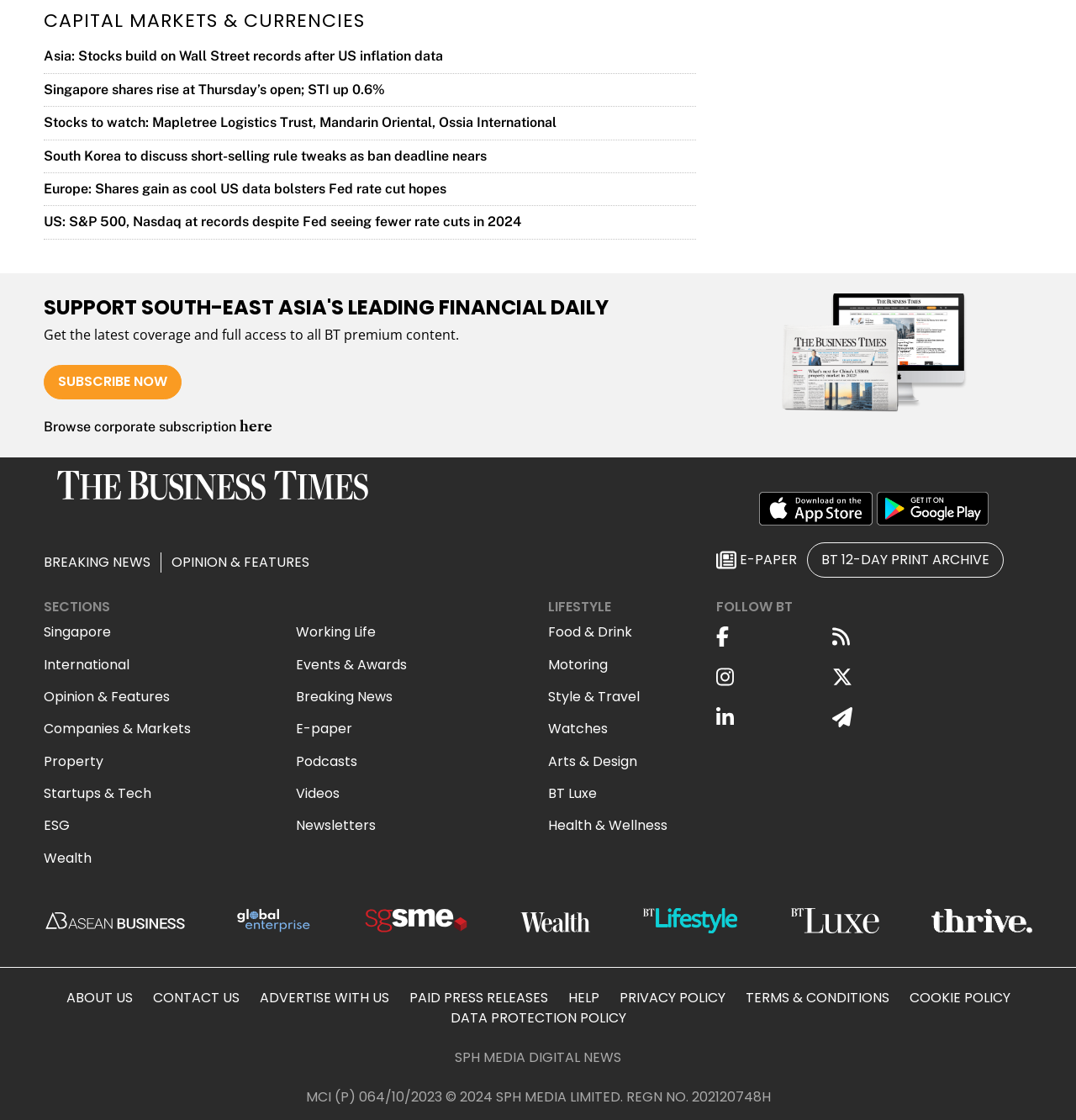For the given element description BT 12-DAY PRINT ARCHIVE, determine the bounding box coordinates of the UI element. The coordinates should follow the format (top-left x, top-left y, bottom-right x, bottom-right y) and be within the range of 0 to 1.

[0.763, 0.491, 0.92, 0.509]